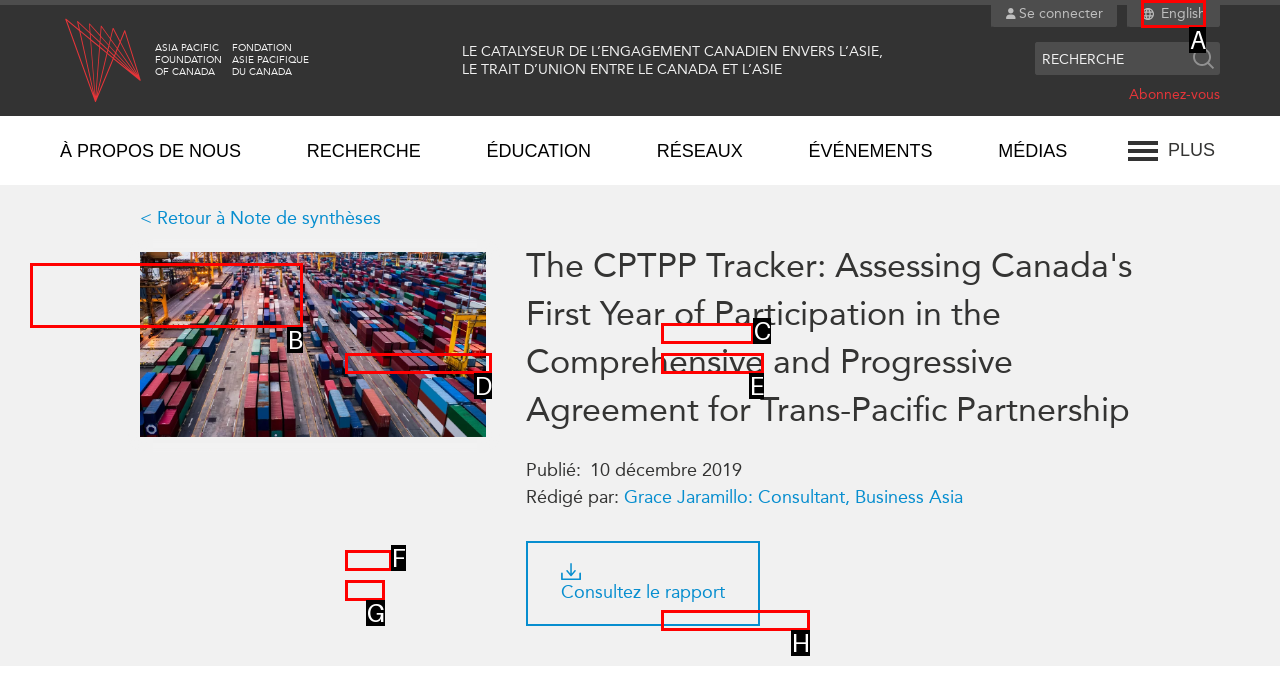Select the option I need to click to accomplish this task: Click on the English link
Provide the letter of the selected choice from the given options.

A